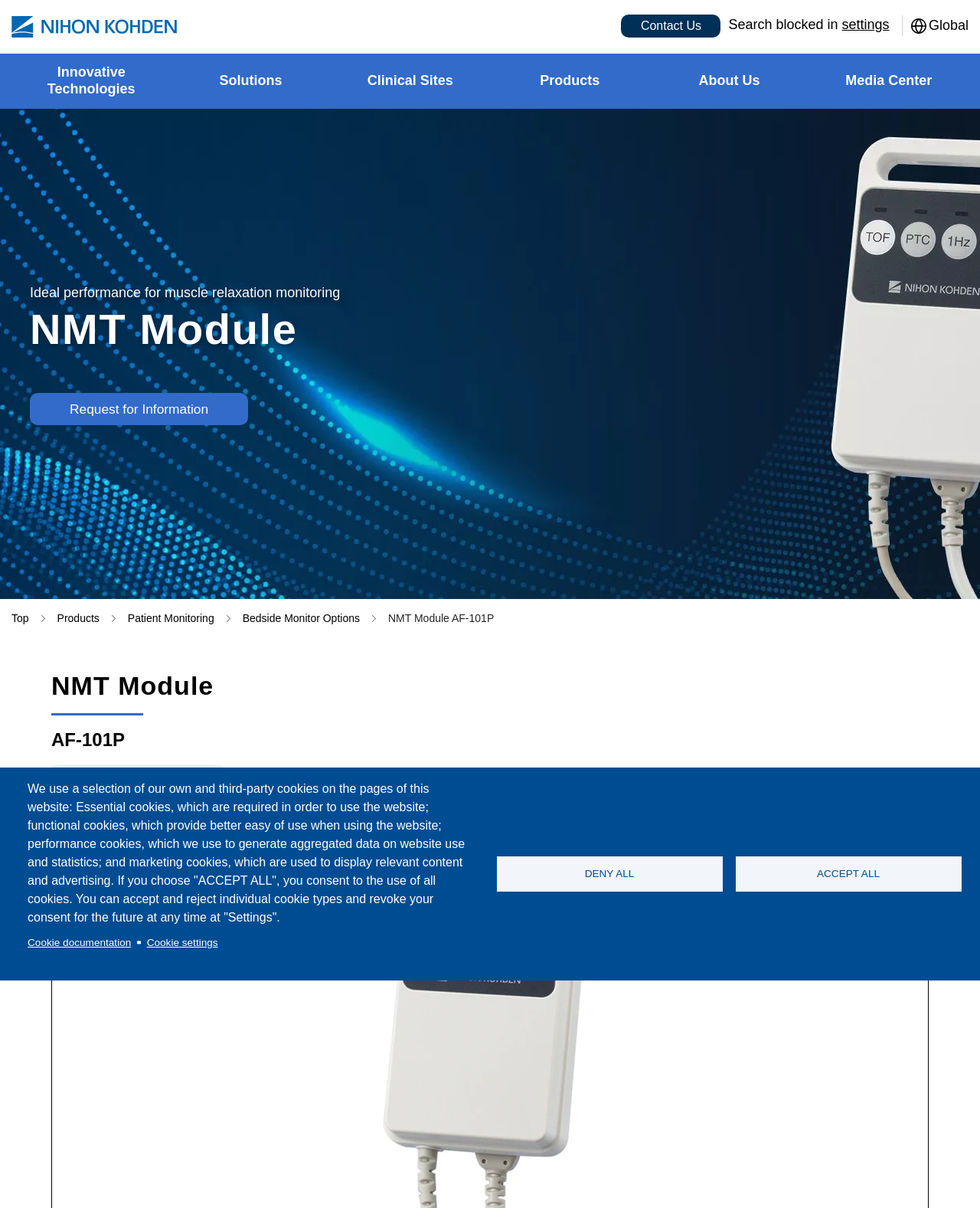Identify the bounding box coordinates of the clickable region required to complete the instruction: "Click Contact Us". The coordinates should be given as four float numbers within the range of 0 and 1, i.e., [left, top, right, bottom].

[0.634, 0.012, 0.736, 0.031]